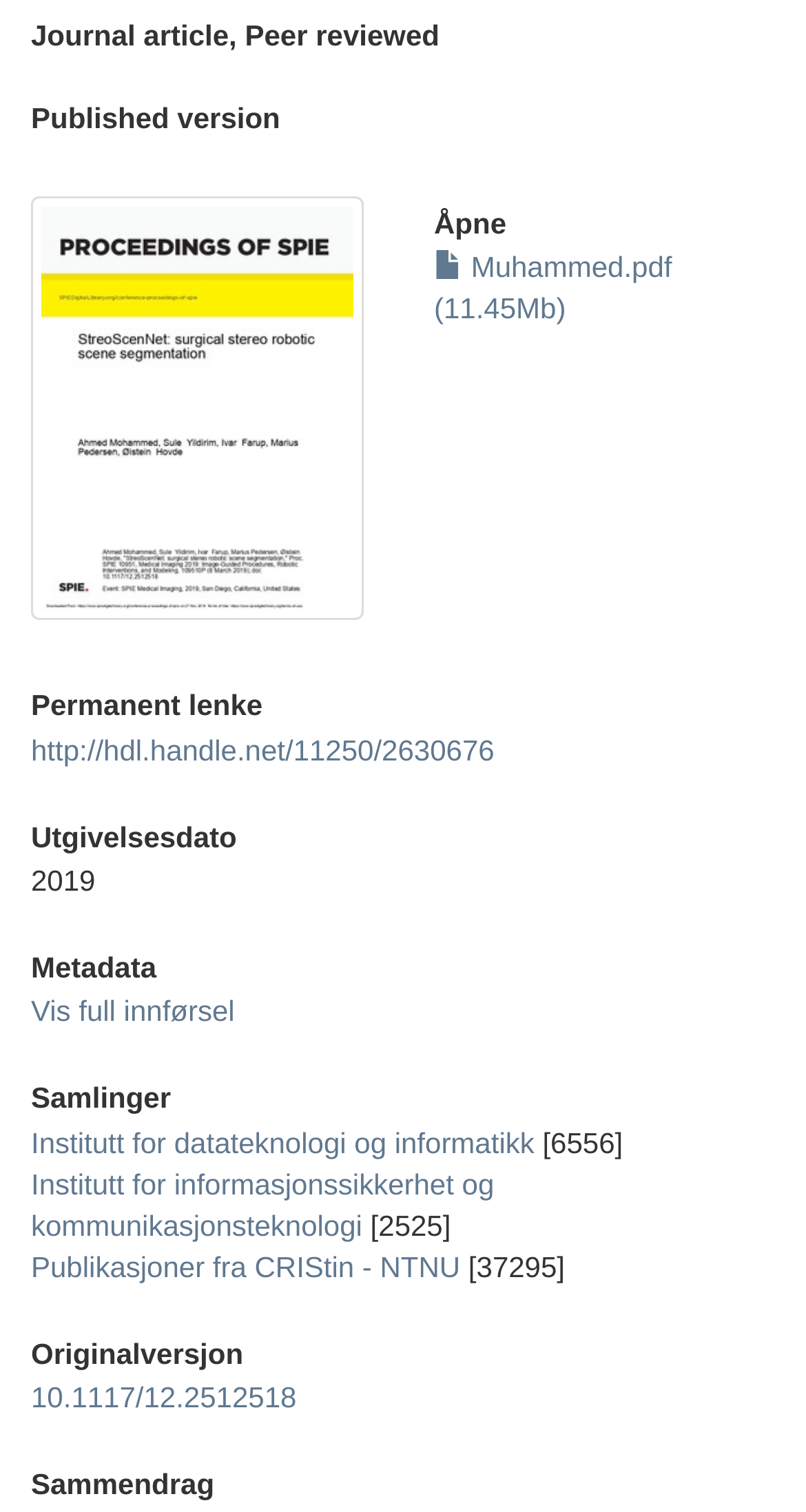Extract the bounding box coordinates for the described element: "Muhammed.pdf (11.45Mb)". The coordinates should be represented as four float numbers between 0 and 1: [left, top, right, bottom].

[0.538, 0.165, 0.834, 0.215]